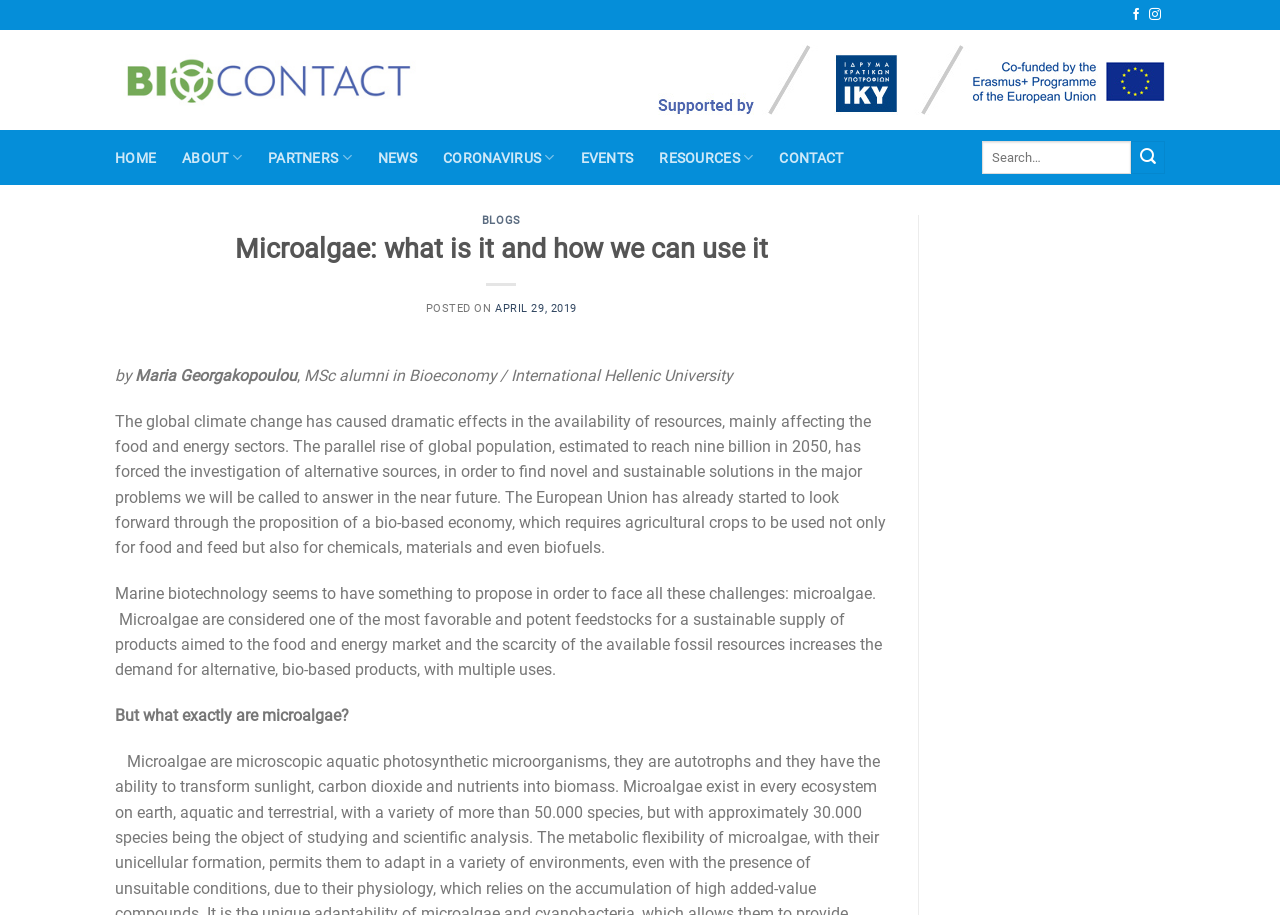Determine the bounding box of the UI component based on this description: "(Send us a Photo)". The bounding box coordinates should be four float values between 0 and 1, i.e., [left, top, right, bottom].

None